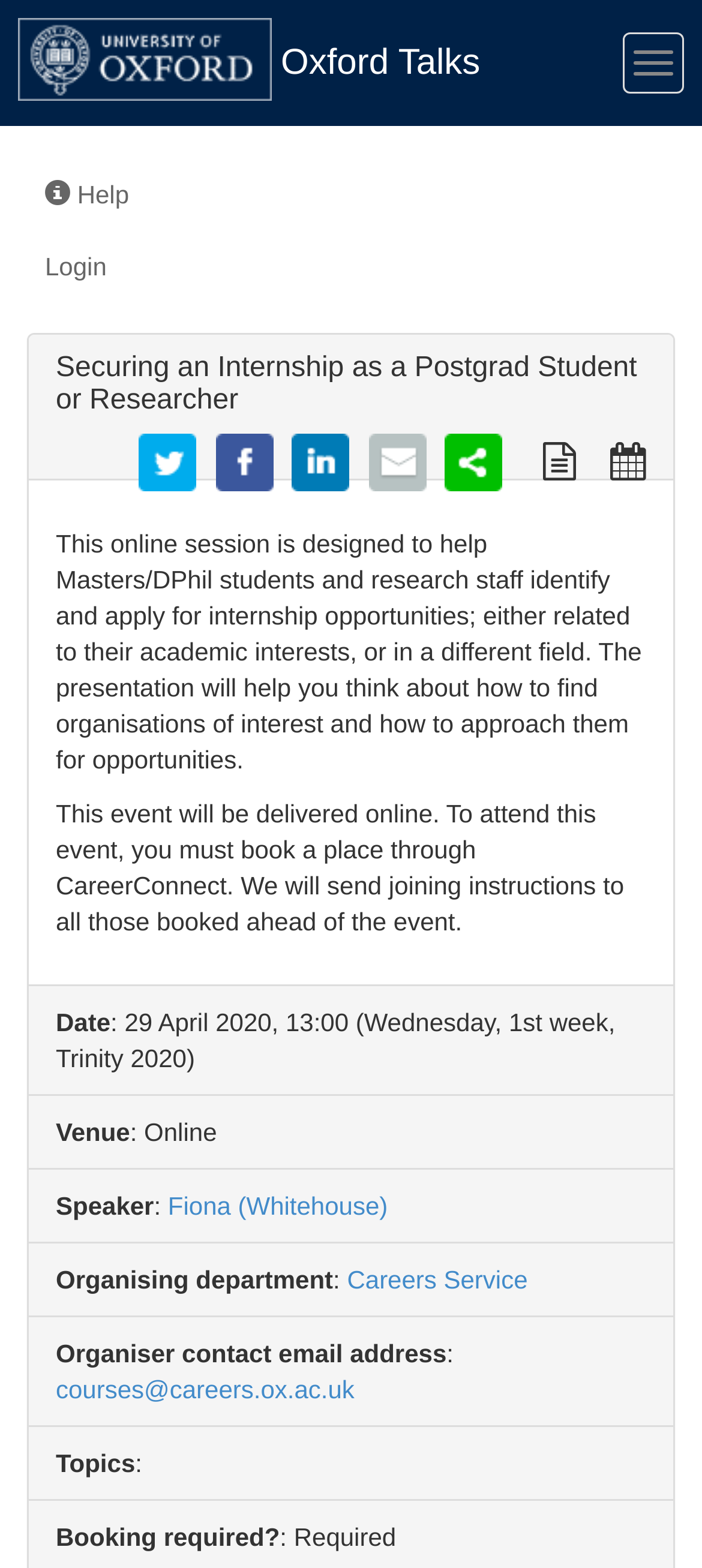Kindly provide the bounding box coordinates of the section you need to click on to fulfill the given instruction: "Click the 'Fiona (Whitehouse)' link".

[0.239, 0.76, 0.552, 0.778]